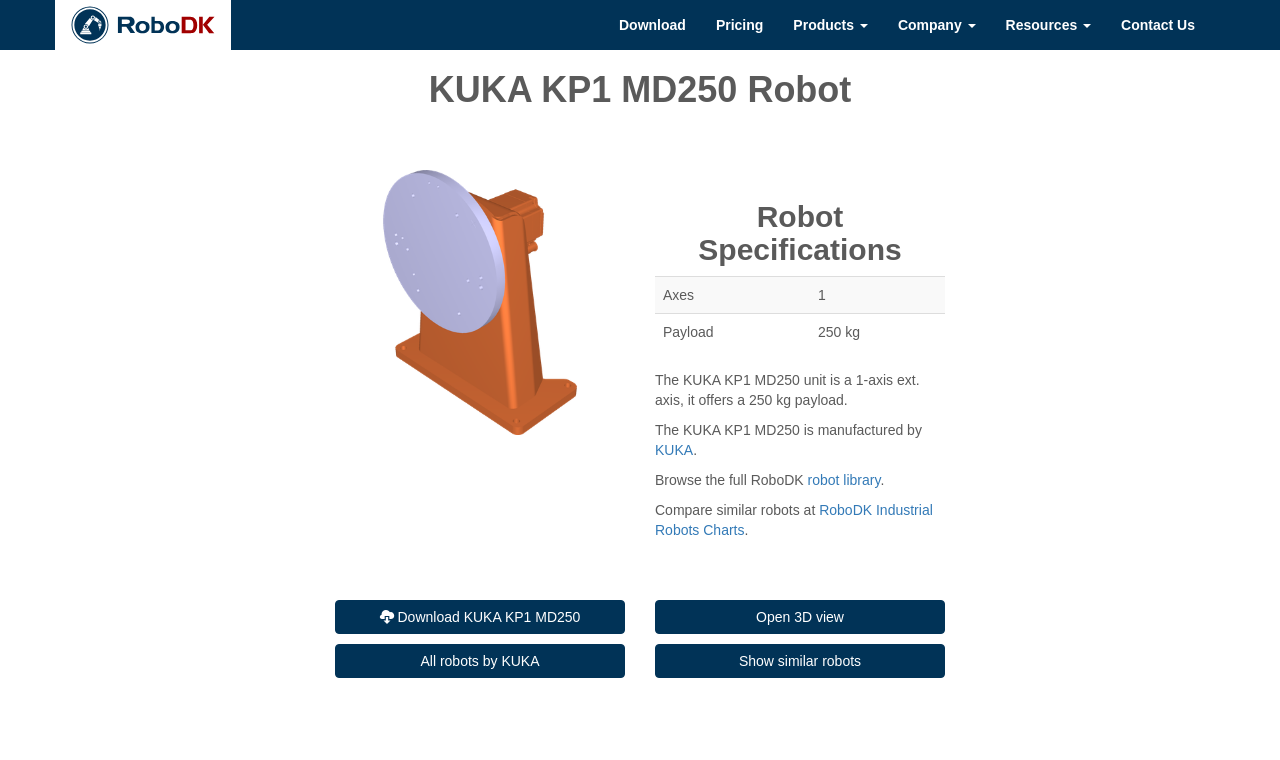Please find the bounding box coordinates of the clickable region needed to complete the following instruction: "Browse the full robot library". The bounding box coordinates must consist of four float numbers between 0 and 1, i.e., [left, top, right, bottom].

[0.631, 0.621, 0.688, 0.642]